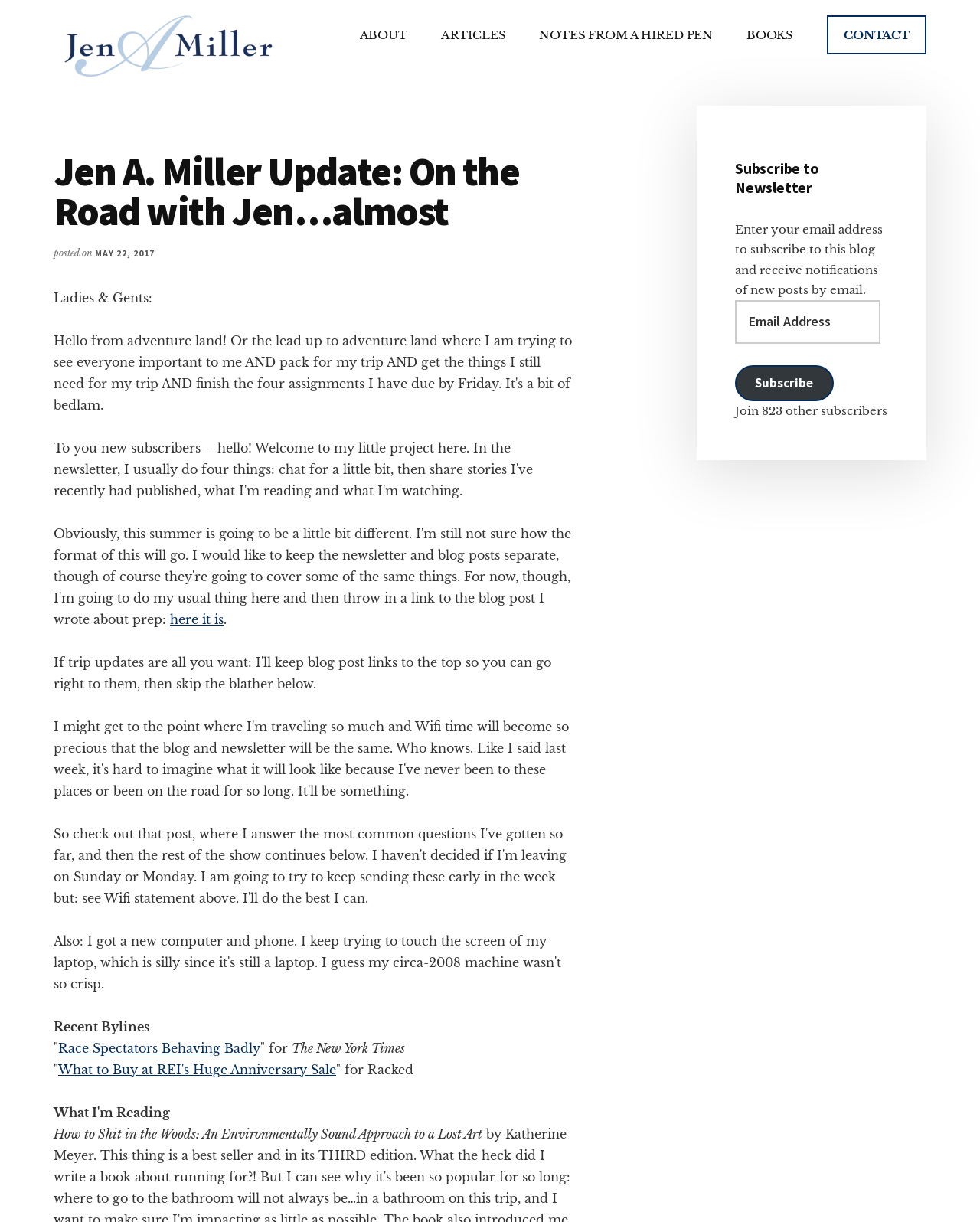Identify the bounding box coordinates of the element to click to follow this instruction: 'Click on the 'CONTACT' link'. Ensure the coordinates are four float values between 0 and 1, provided as [left, top, right, bottom].

[0.844, 0.013, 0.945, 0.044]